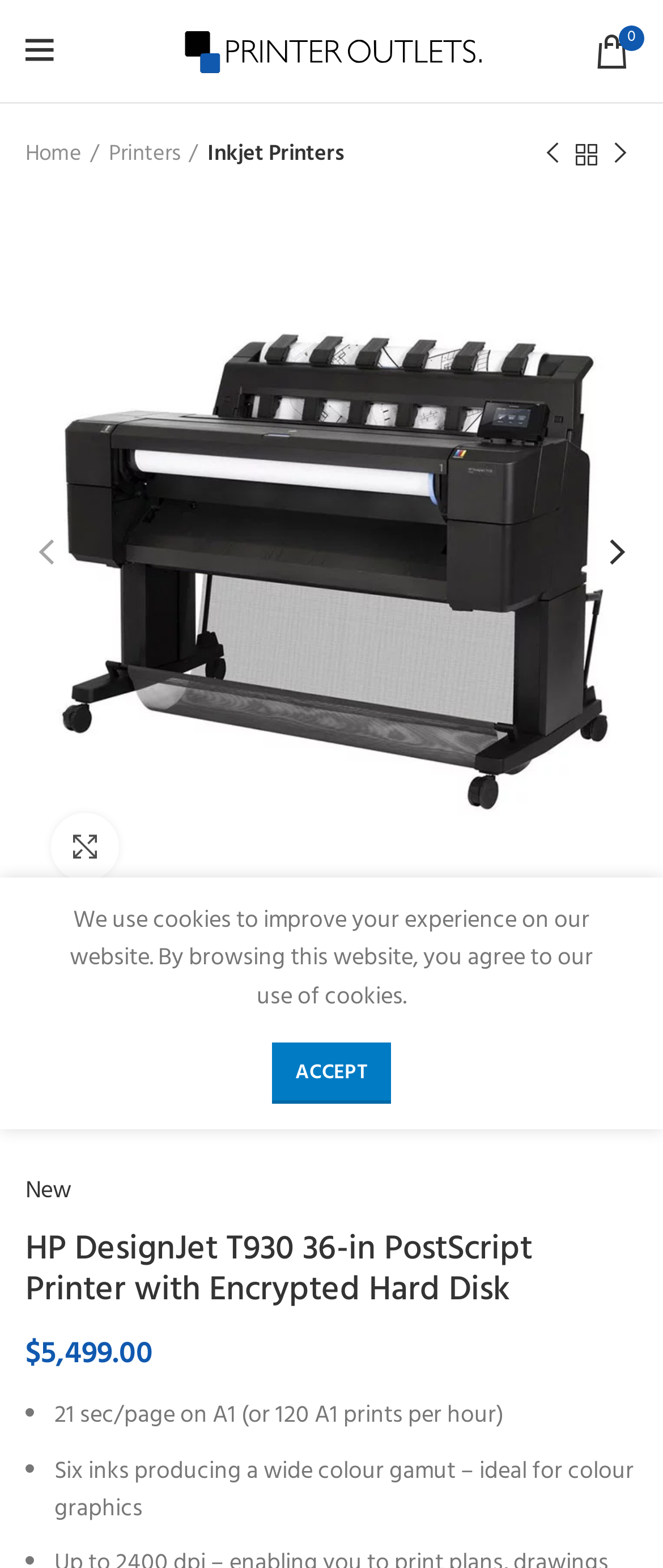Answer the following in one word or a short phrase: 
What is the price of the HP DesignJet T930 printer?

$5,499.00